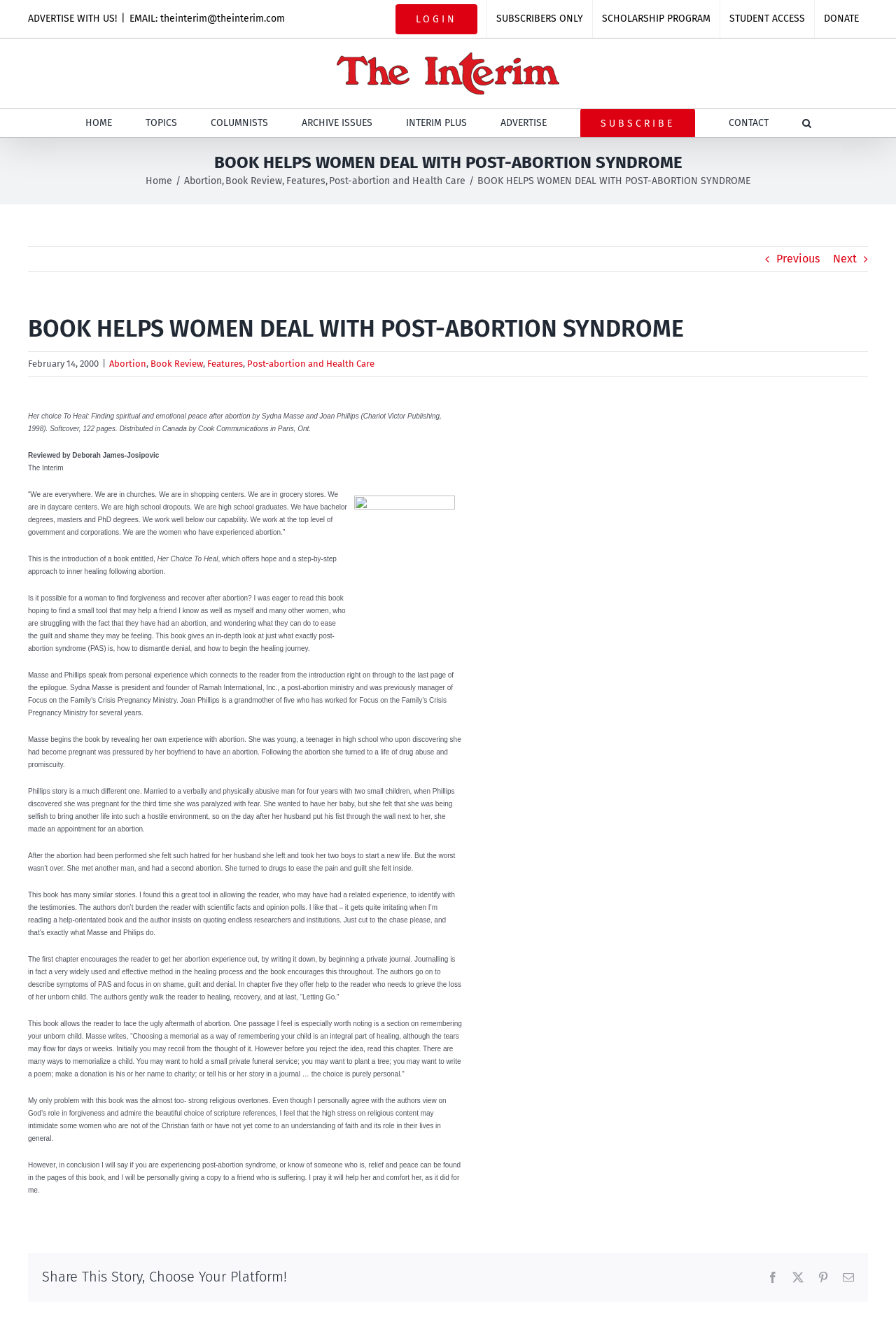Answer the question with a brief word or phrase:
How many pages does the book have?

122